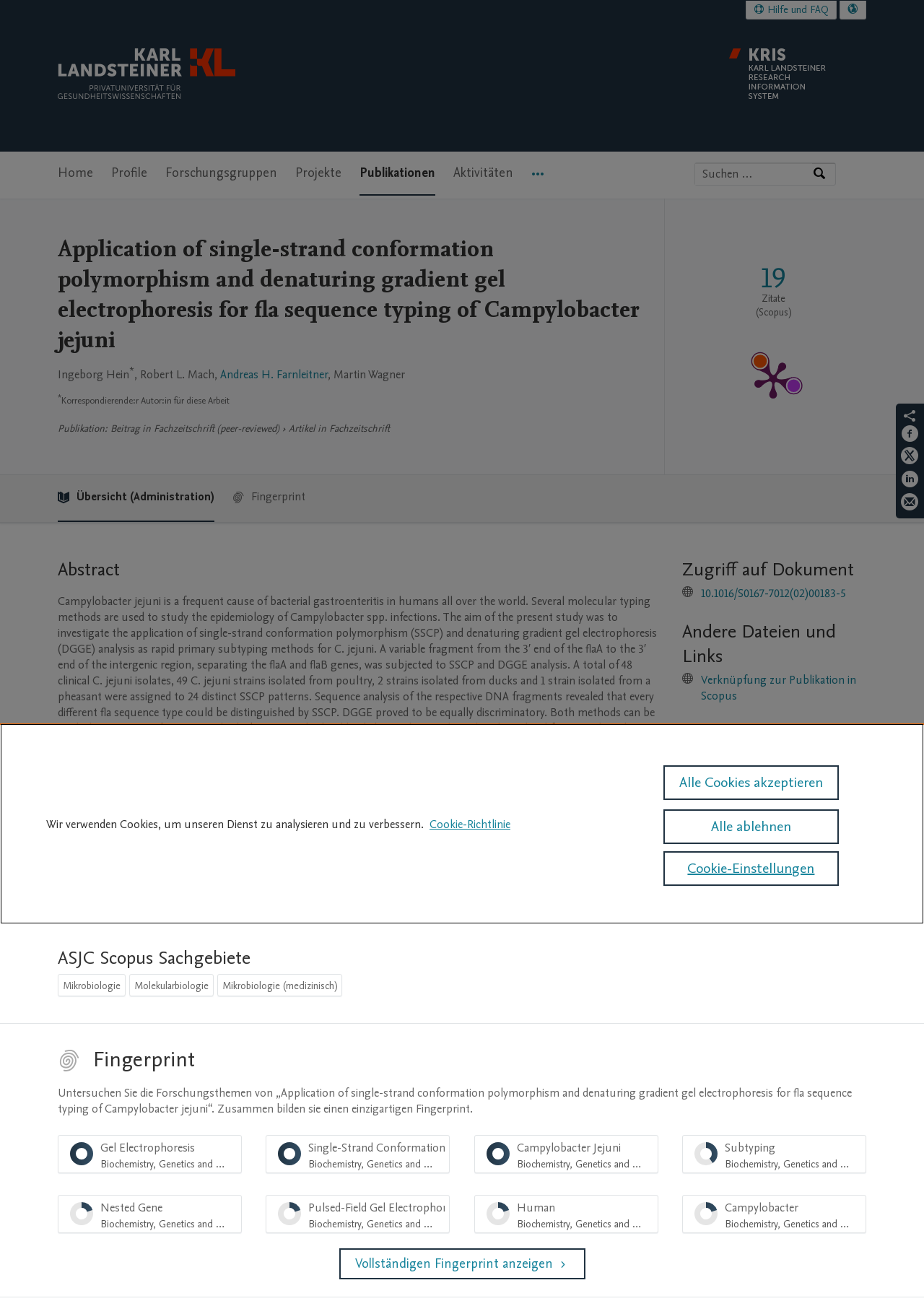What is the publication status of the article?
Provide a detailed and extensive answer to the question.

I found the answer by looking at the table below the abstract, which has a row labeled 'Publikationsstatus' with the value 'Veröffentlicht - 01 März 2003', which means published on March 1, 2003.